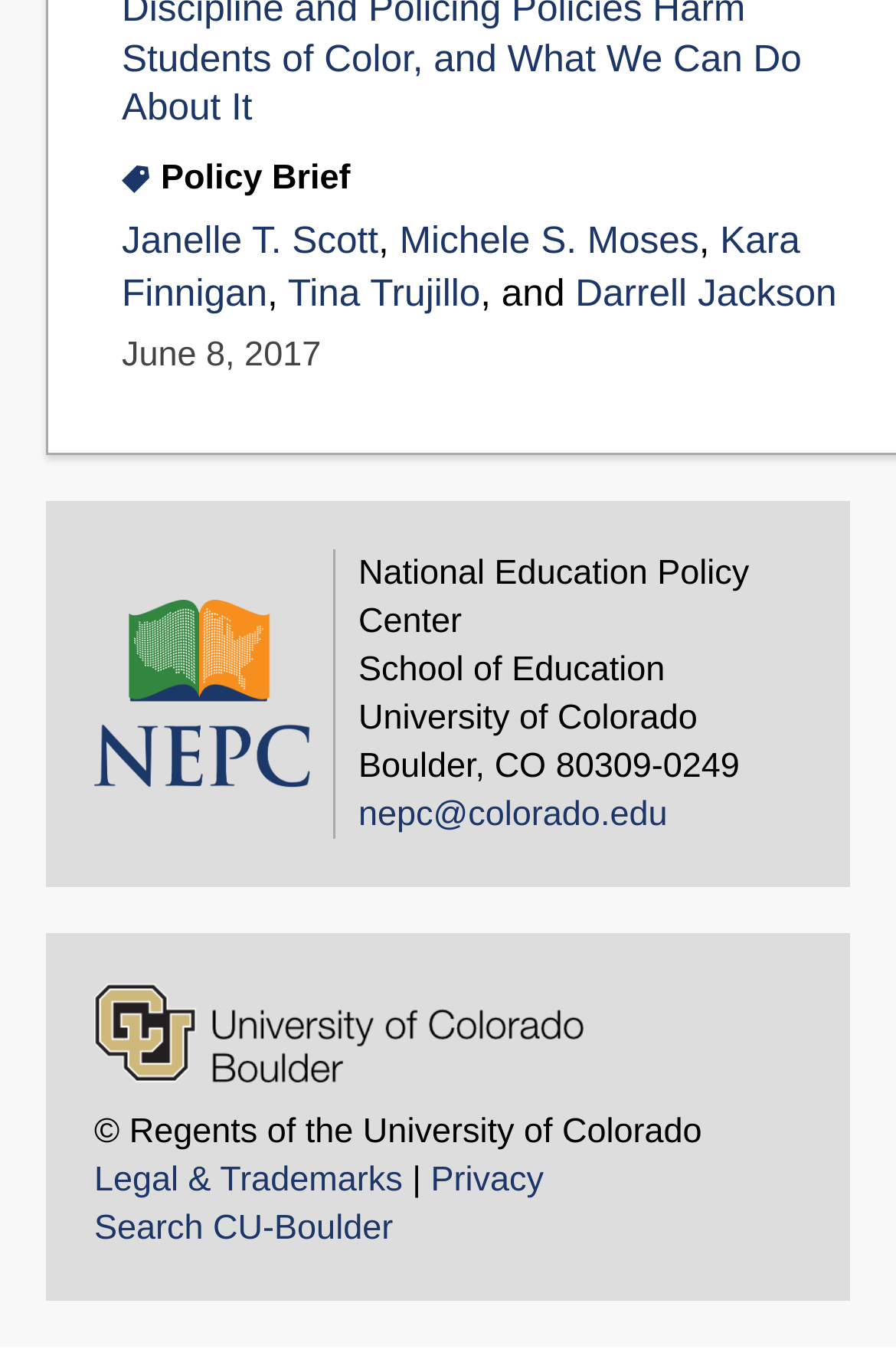When was the policy brief published?
Answer the question with just one word or phrase using the image.

June 8, 2017